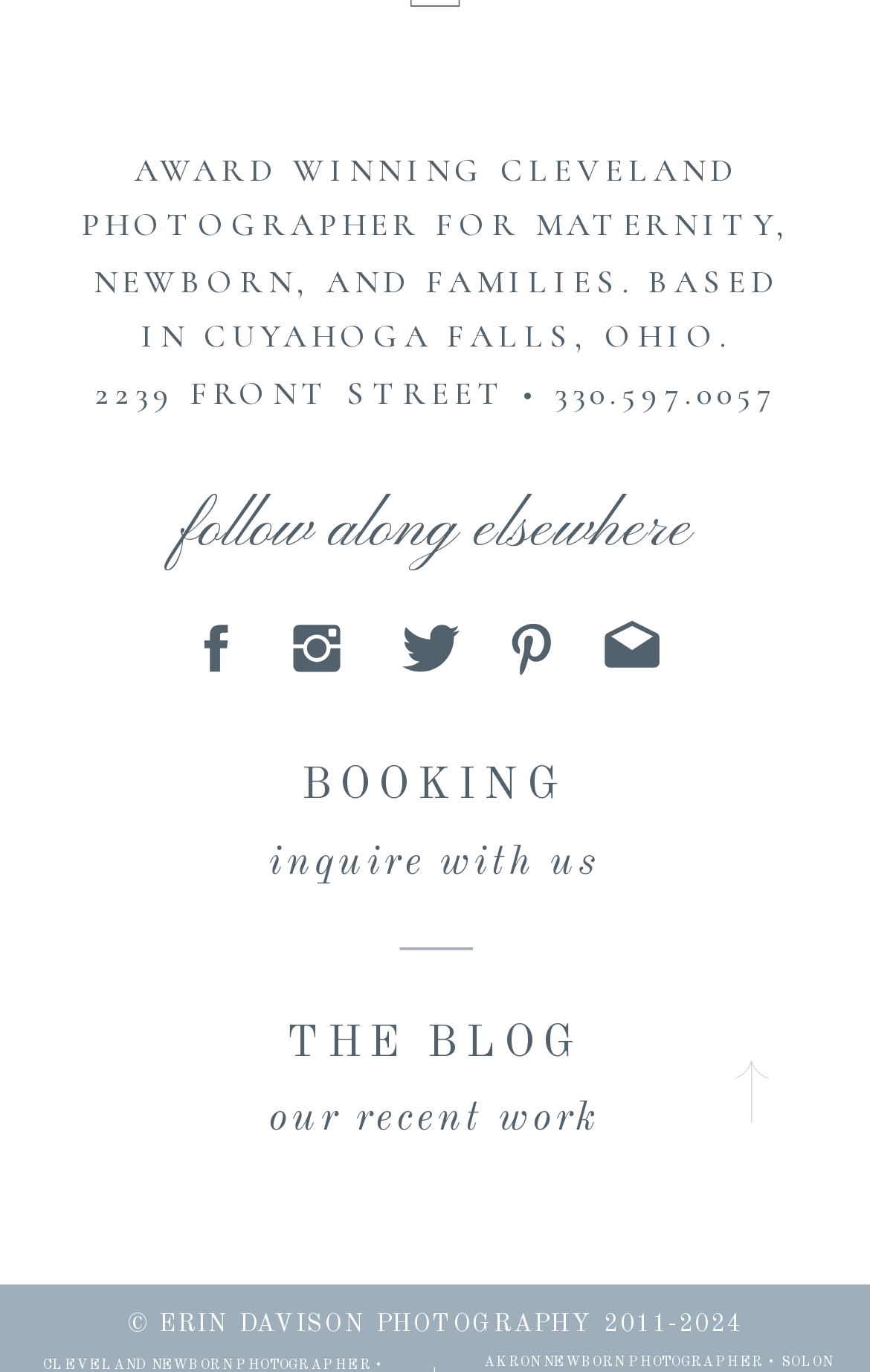Can you determine the bounding box coordinates of the area that needs to be clicked to fulfill the following instruction: "inquire about photography services"?

[0.191, 0.609, 0.806, 0.681]